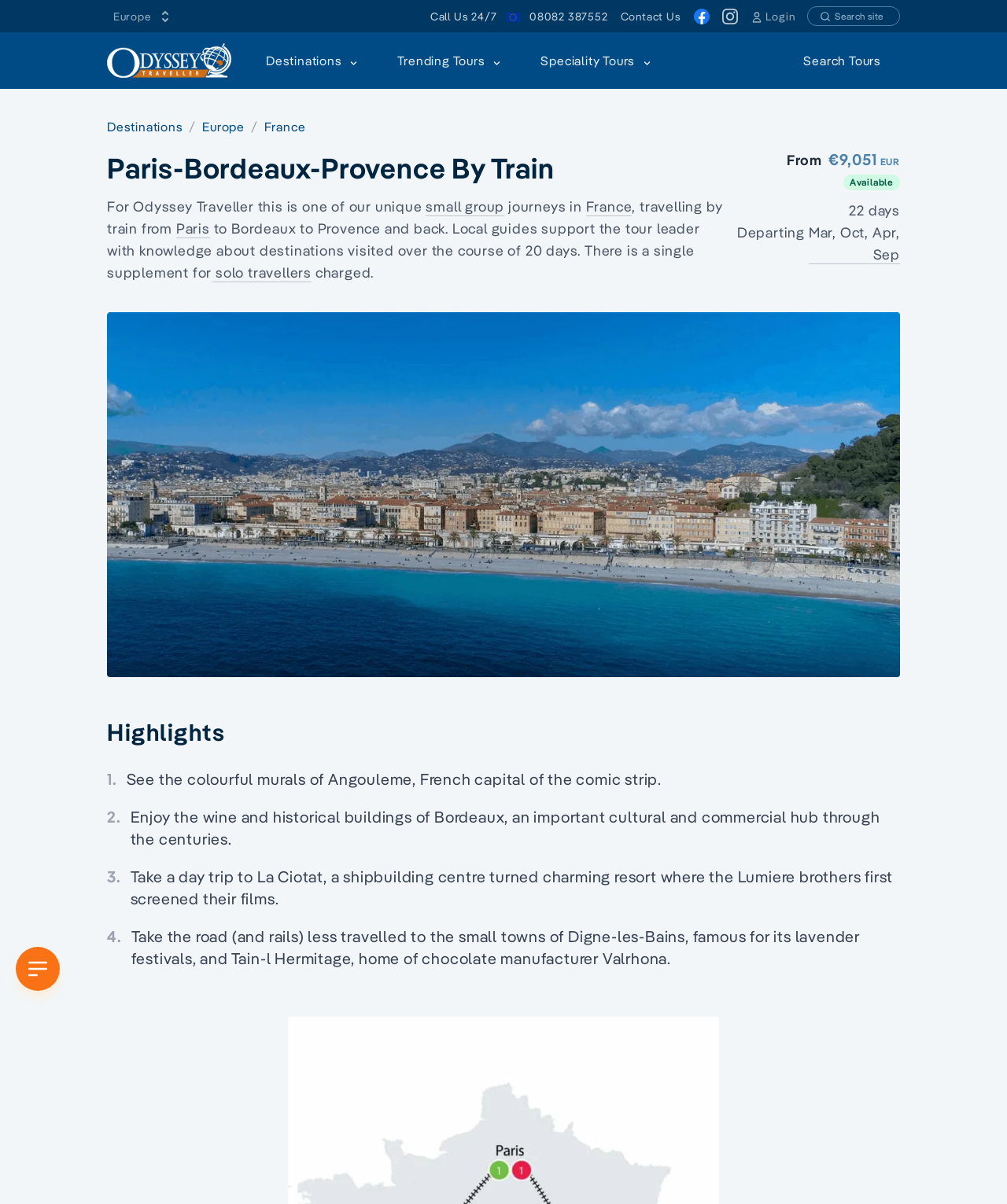Please identify the bounding box coordinates of the element that needs to be clicked to execute the following command: "Search the site". Provide the bounding box using four float numbers between 0 and 1, formatted as [left, top, right, bottom].

[0.802, 0.005, 0.894, 0.022]